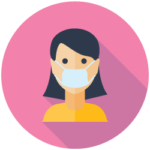What is the main topic of the COVID-19 Video Series?
Examine the screenshot and reply with a single word or phrase.

COVID-19